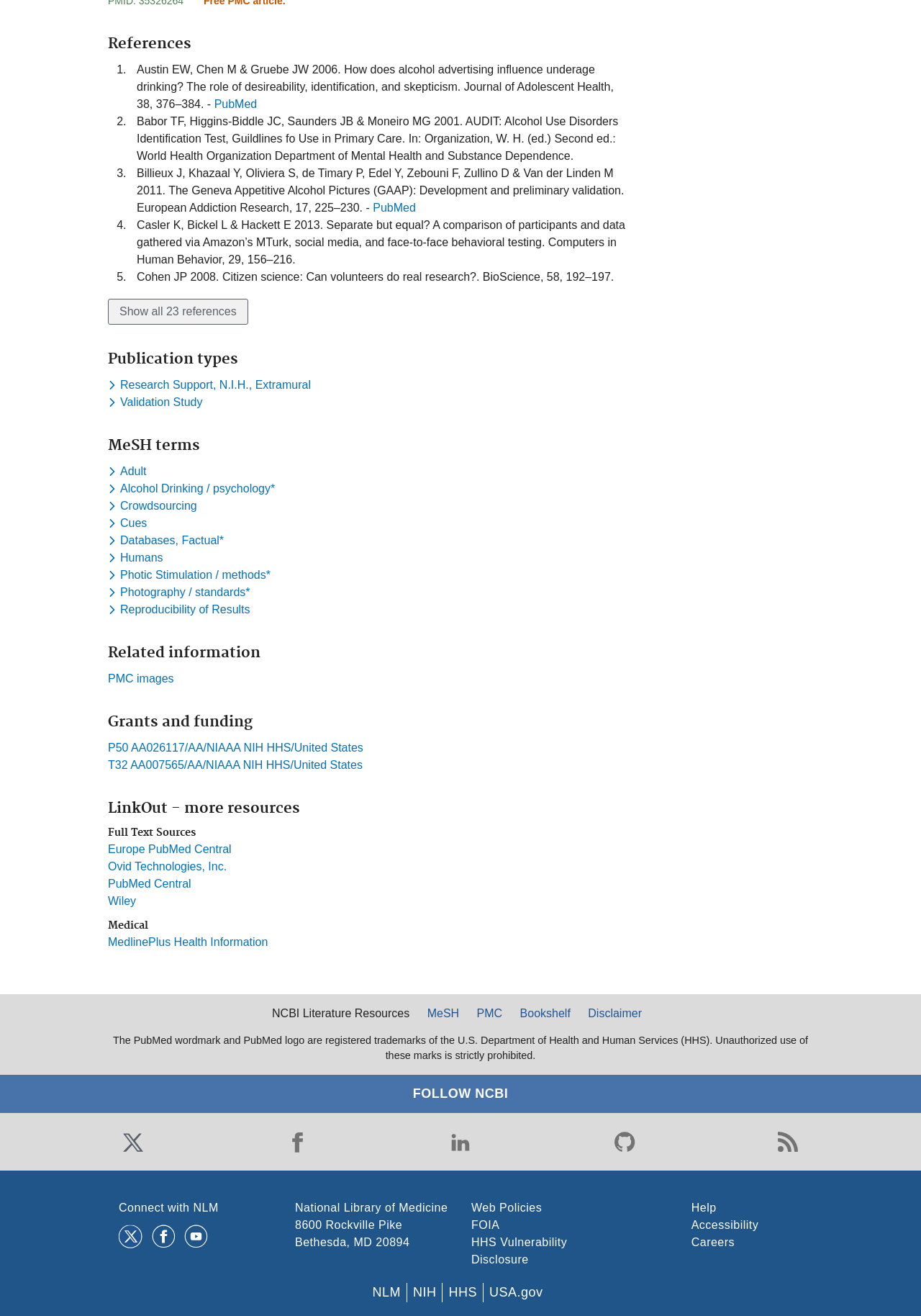Please answer the following question using a single word or phrase: 
How many links are there in the 'LinkOut - more resources' section?

1